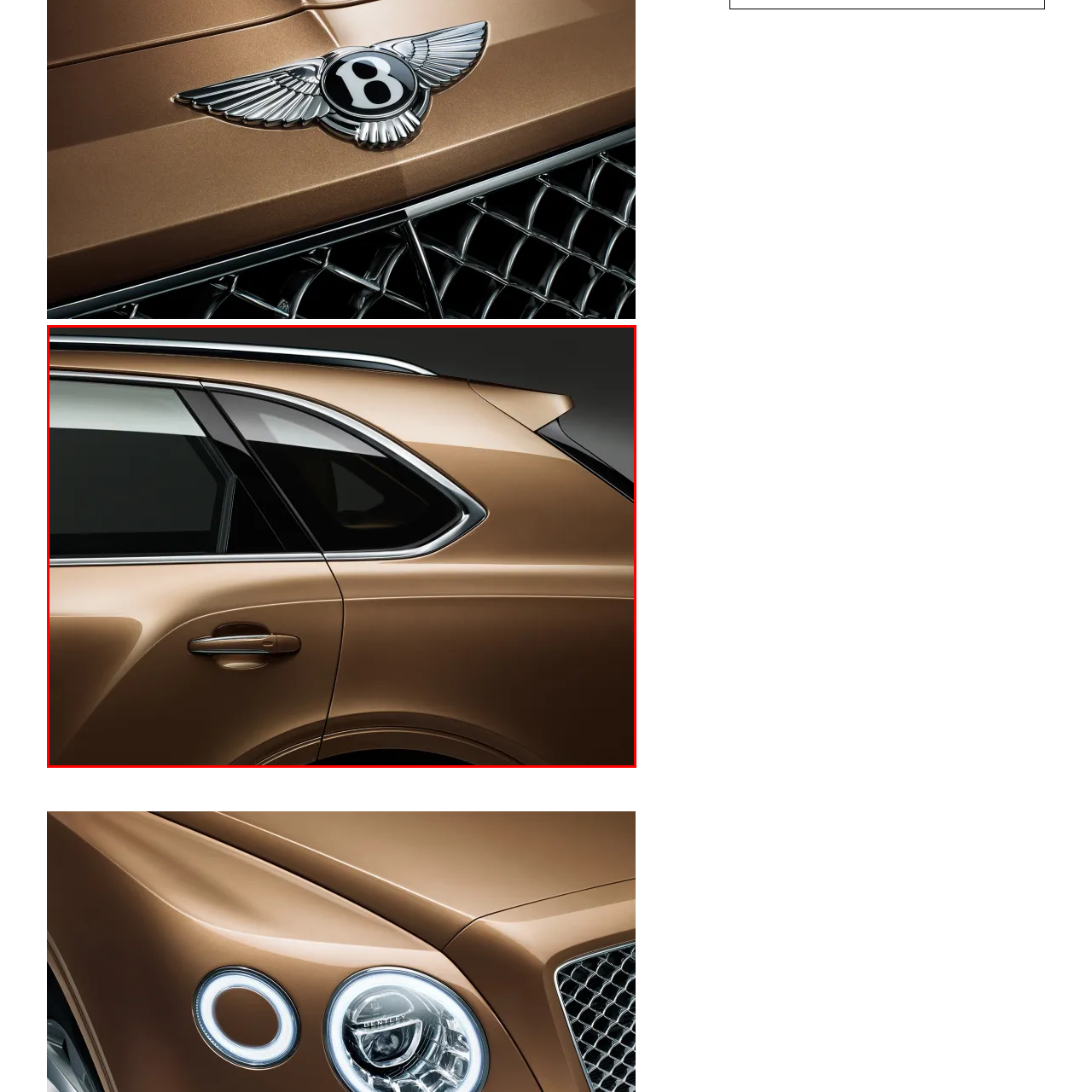Direct your attention to the red-outlined image and answer the question in a word or phrase: What type of vehicle is the Bentley Bentayga?

Luxury SUV